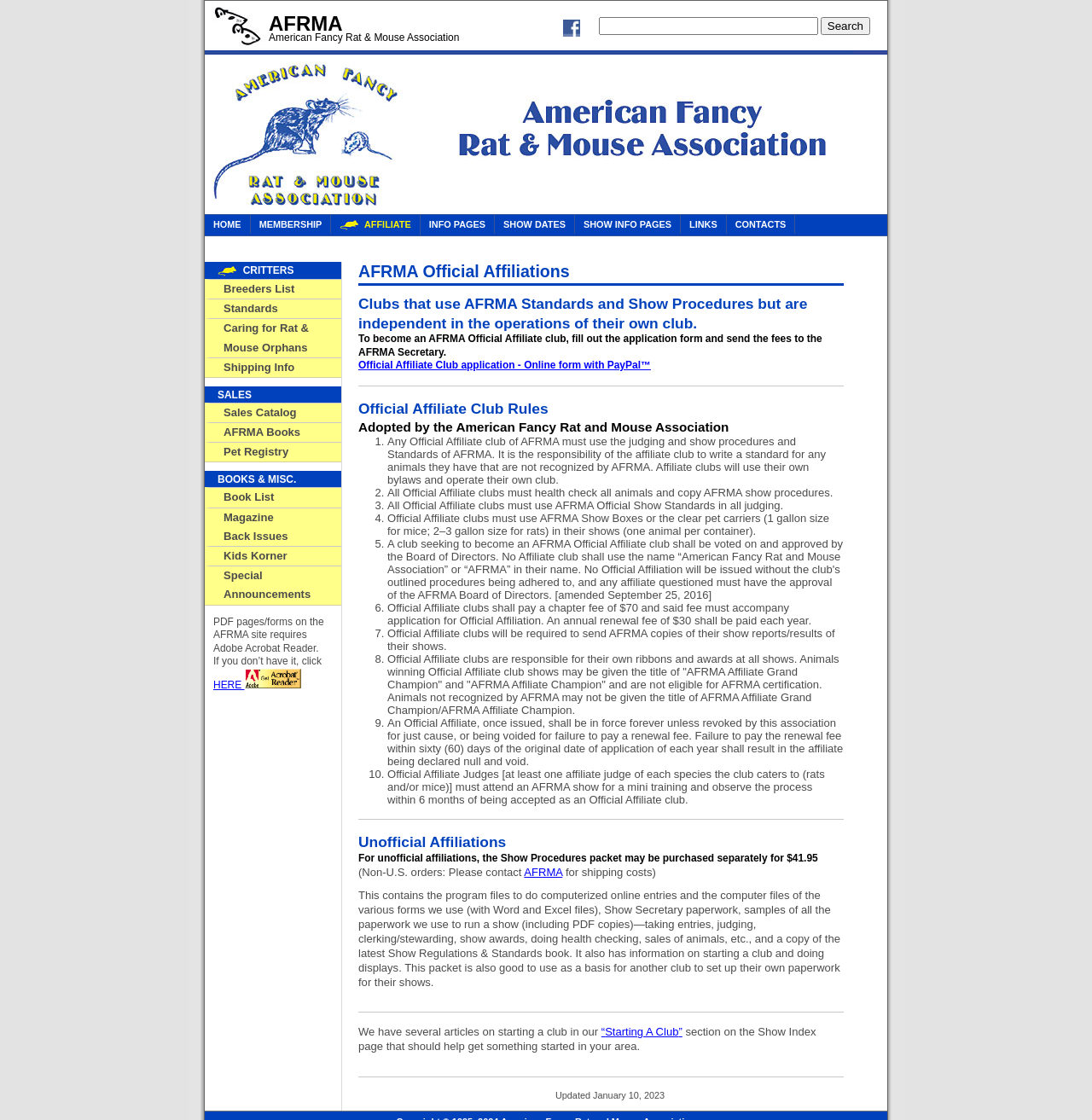Elaborate on the different components and information displayed on the webpage.

The webpage is about the American Fancy Rat and Mouse Association (AFRMA) Official Affiliations. At the top, there is an image of the AFRMA Facebook icon, followed by a search bar with a "Search" button. Below this, there are several links to different sections of the website, including "HOME", "MEMBERSHIP", "AFFILIATE", "INFO PAGES", "SHOW DATES", "SHOW INFO PAGES", "LINKS", and "CONTACTS".

On the left side of the page, there is a section titled "CRITTERS" with links to "Breeders List", "Standards", "Caring for Rat & Mouse Orphans", "Shipping Info", and other related topics. Below this, there is a section titled "SALES" with links to "Sales Catalog", "AFRMA Books", "Pet Registry", and other related topics. Further down, there is a section titled "BOOKS & MISC." with links to "Book List", "Magazine Back Issues", "Kids Korner", and other related topics.

The main content of the page is about AFRMA Official Affiliations, which includes a description of what it means to be an official affiliate club, the rules and requirements for becoming an official affiliate, and the benefits of being an official affiliate. There is also a section on unofficial affiliations, which provides information on how to purchase the Show Procedures packet.

At the bottom of the page, there is a section with links to related articles and resources, including "Starting A Club" and "Show Index". The page was last updated on January 10, 2023.